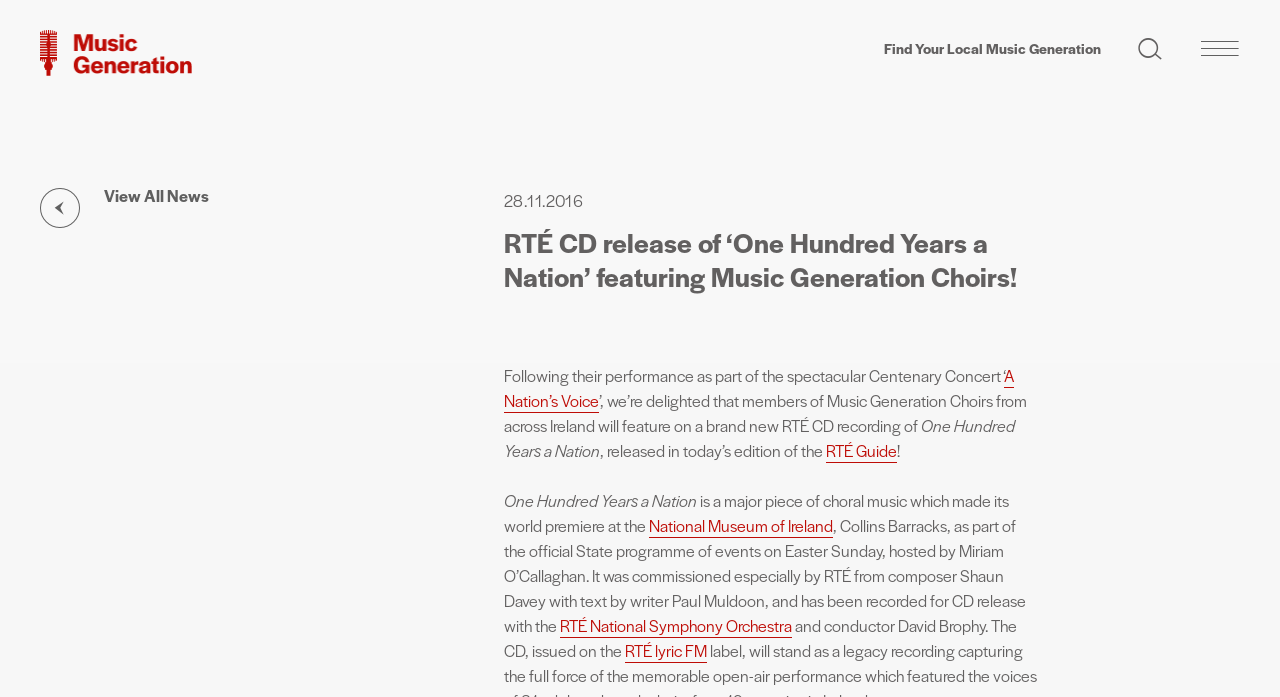What is the name of the CD recording?
Deliver a detailed and extensive answer to the question.

The answer can be found in the StaticText element with the text 'One Hundred Years a Nation' which is located at [0.394, 0.594, 0.793, 0.663]. This text is part of a sentence that describes the CD recording.